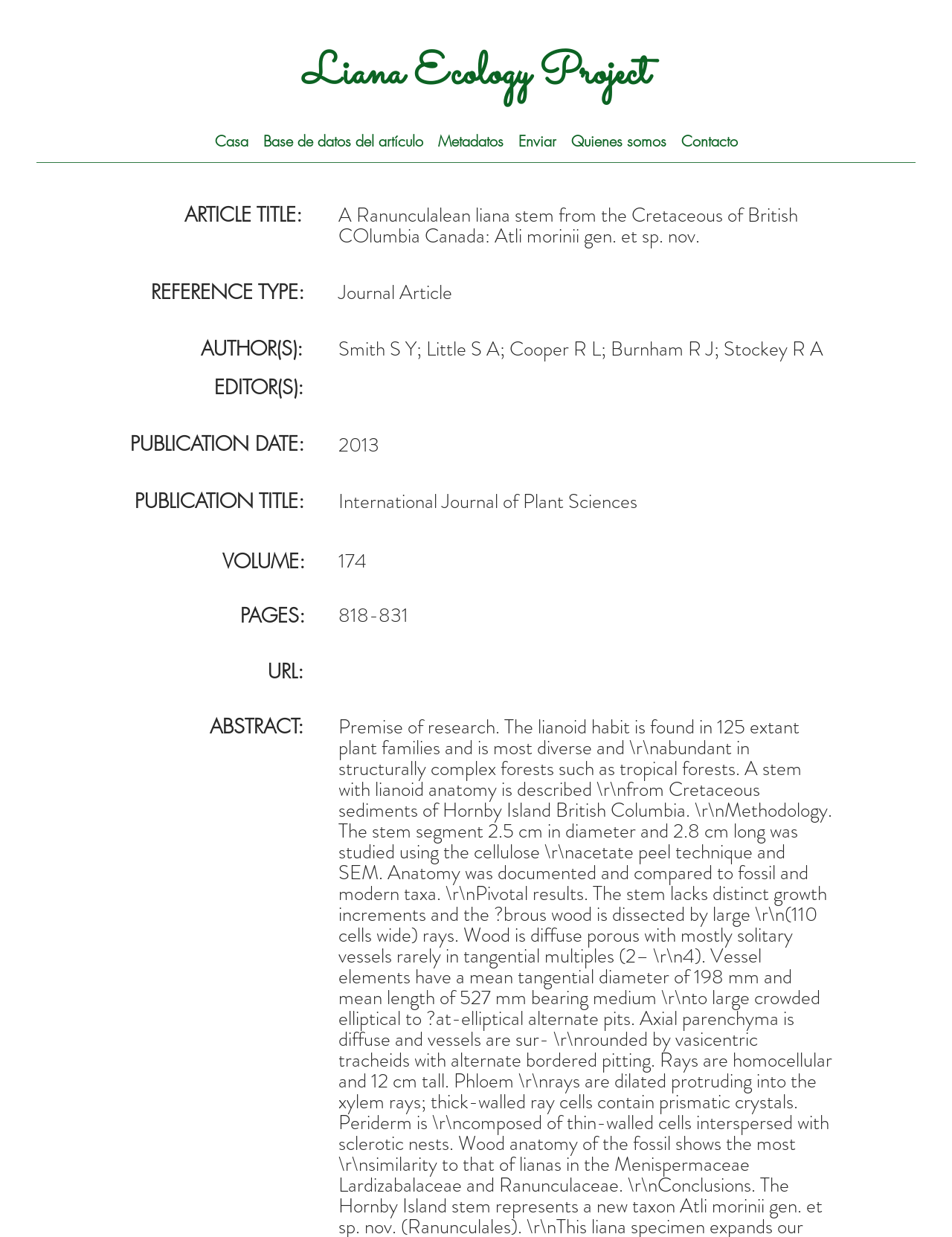Provide the bounding box coordinates for the UI element that is described as: "Metadatos".

[0.452, 0.105, 0.536, 0.123]